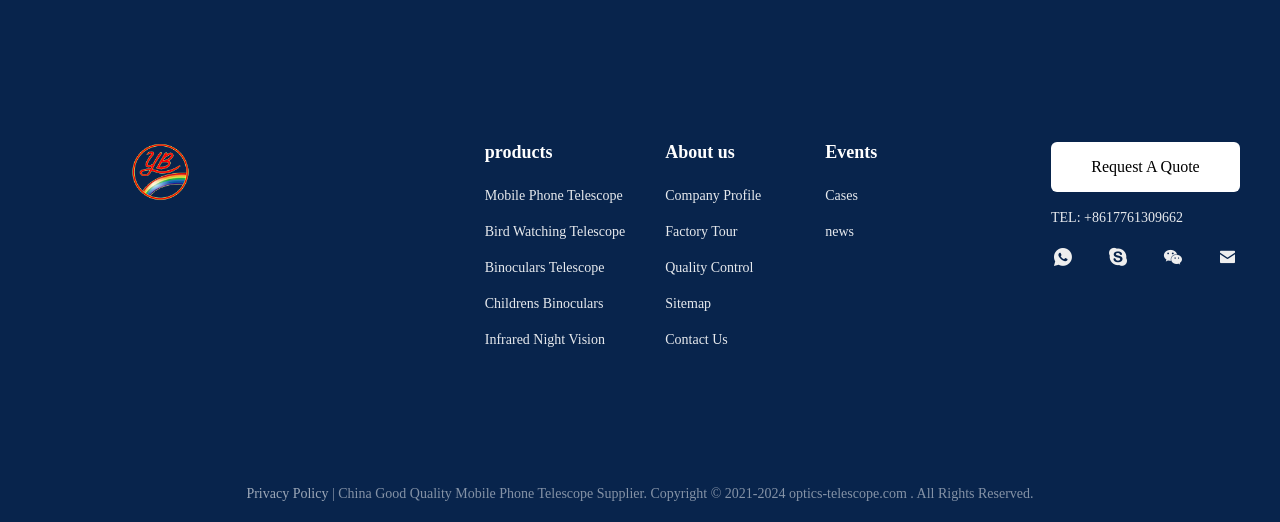Identify the bounding box coordinates of the clickable region necessary to fulfill the following instruction: "Click on Mobile Phone Telescope". The bounding box coordinates should be four float numbers between 0 and 1, i.e., [left, top, right, bottom].

[0.379, 0.351, 0.488, 0.4]